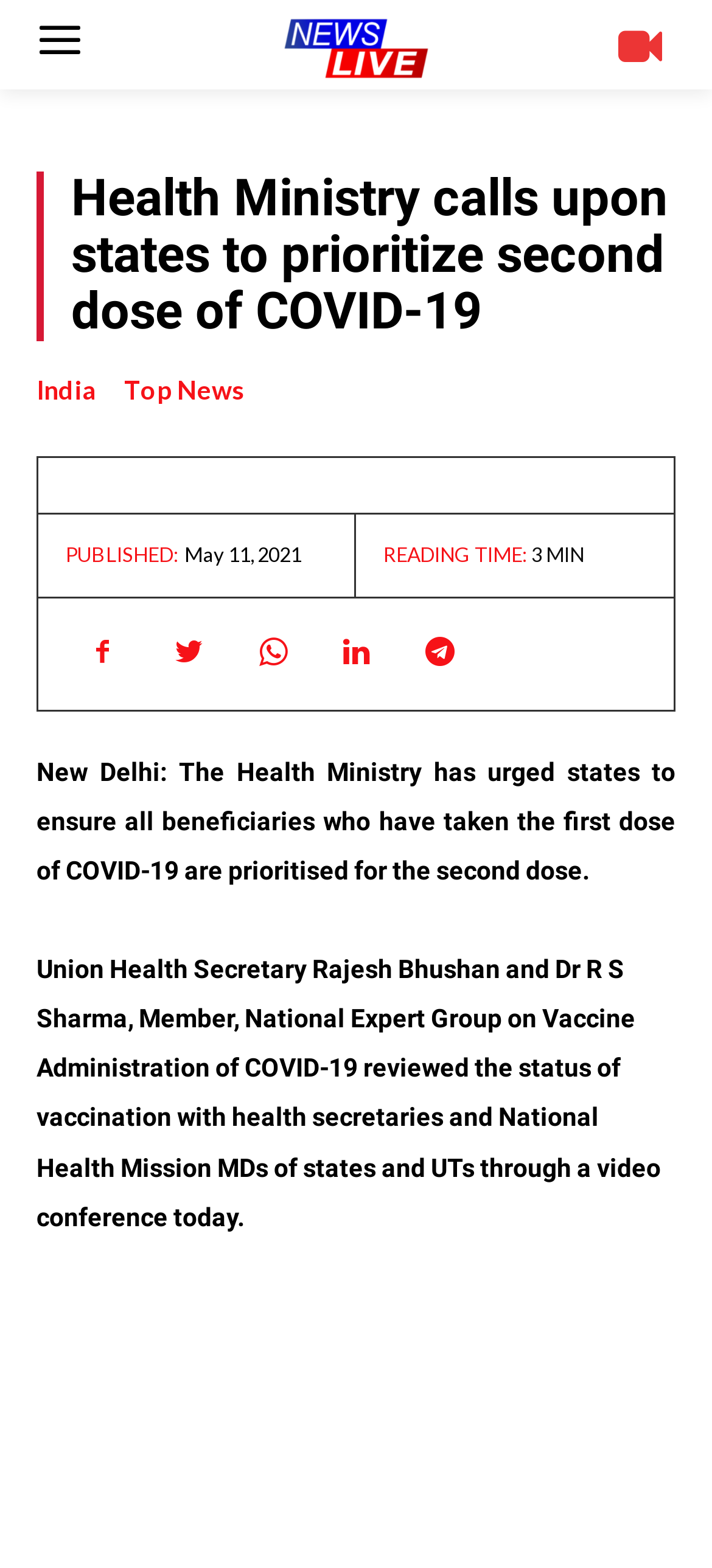Please identify the bounding box coordinates of the region to click in order to complete the task: "click news-live logo". The coordinates must be four float numbers between 0 and 1, specified as [left, top, right, bottom].

[0.186, 0.011, 0.814, 0.051]